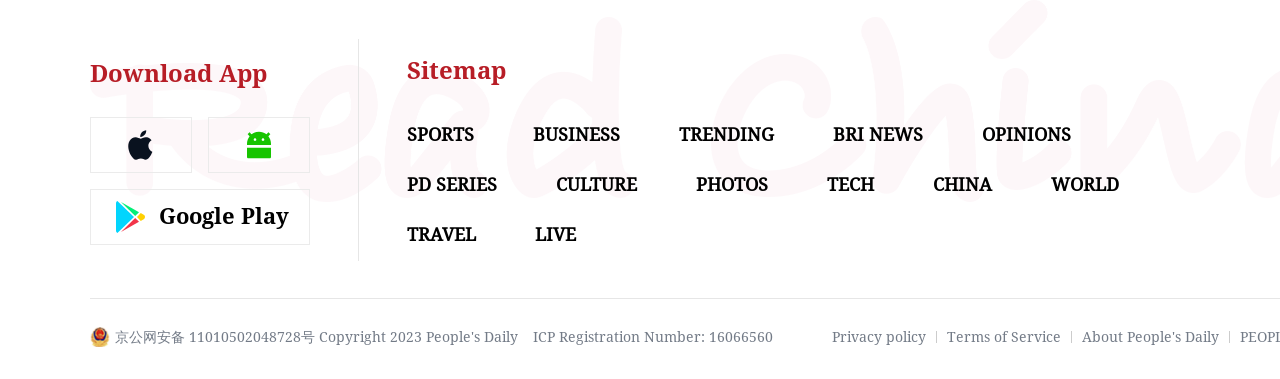Bounding box coordinates should be in the format (top-left x, top-left y, bottom-right x, bottom-right y) and all values should be floating point numbers between 0 and 1. Determine the bounding box coordinate for the UI element described as: ICP Registration Number: 16066560

[0.416, 0.867, 0.604, 0.912]